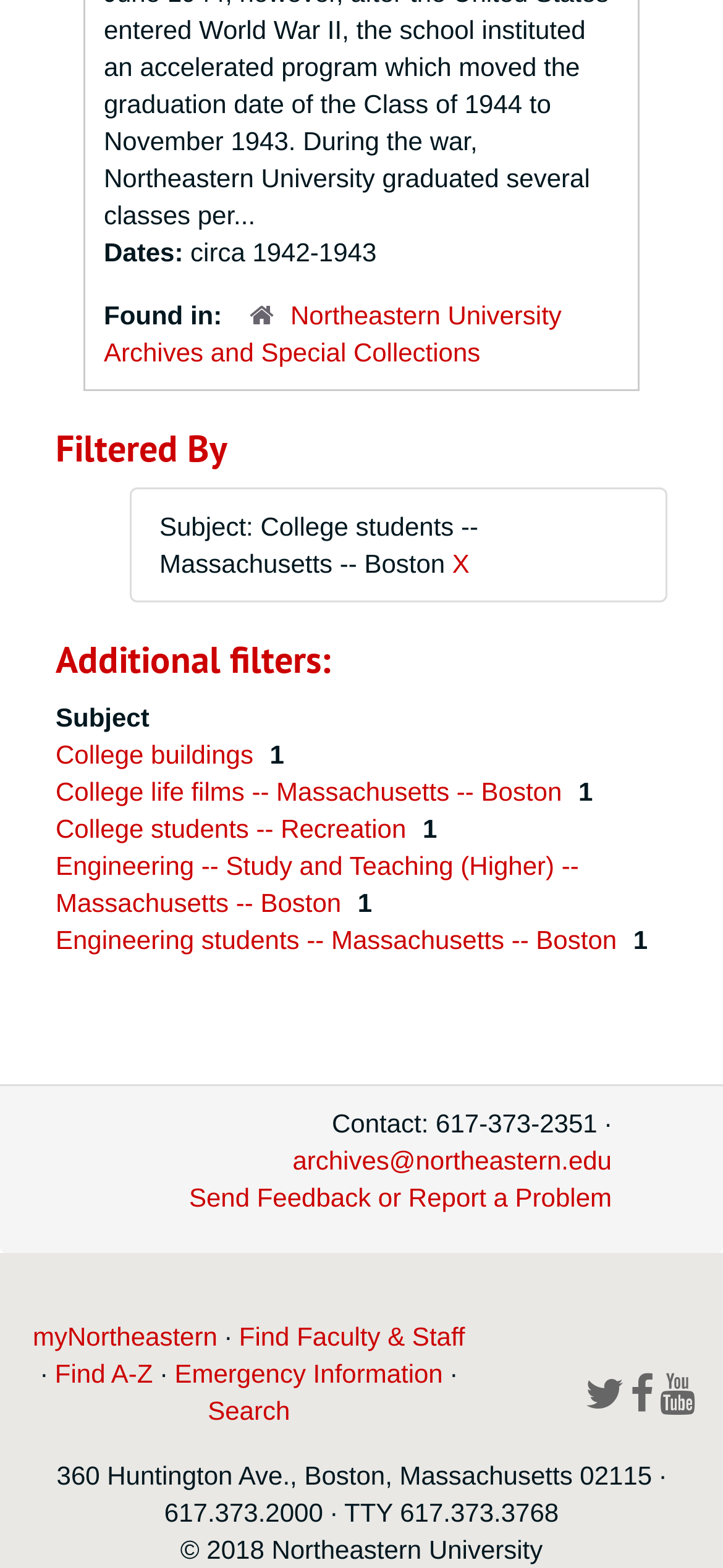Please identify the bounding box coordinates of the clickable area that will allow you to execute the instruction: "Contact the archives".

[0.459, 0.707, 0.846, 0.726]